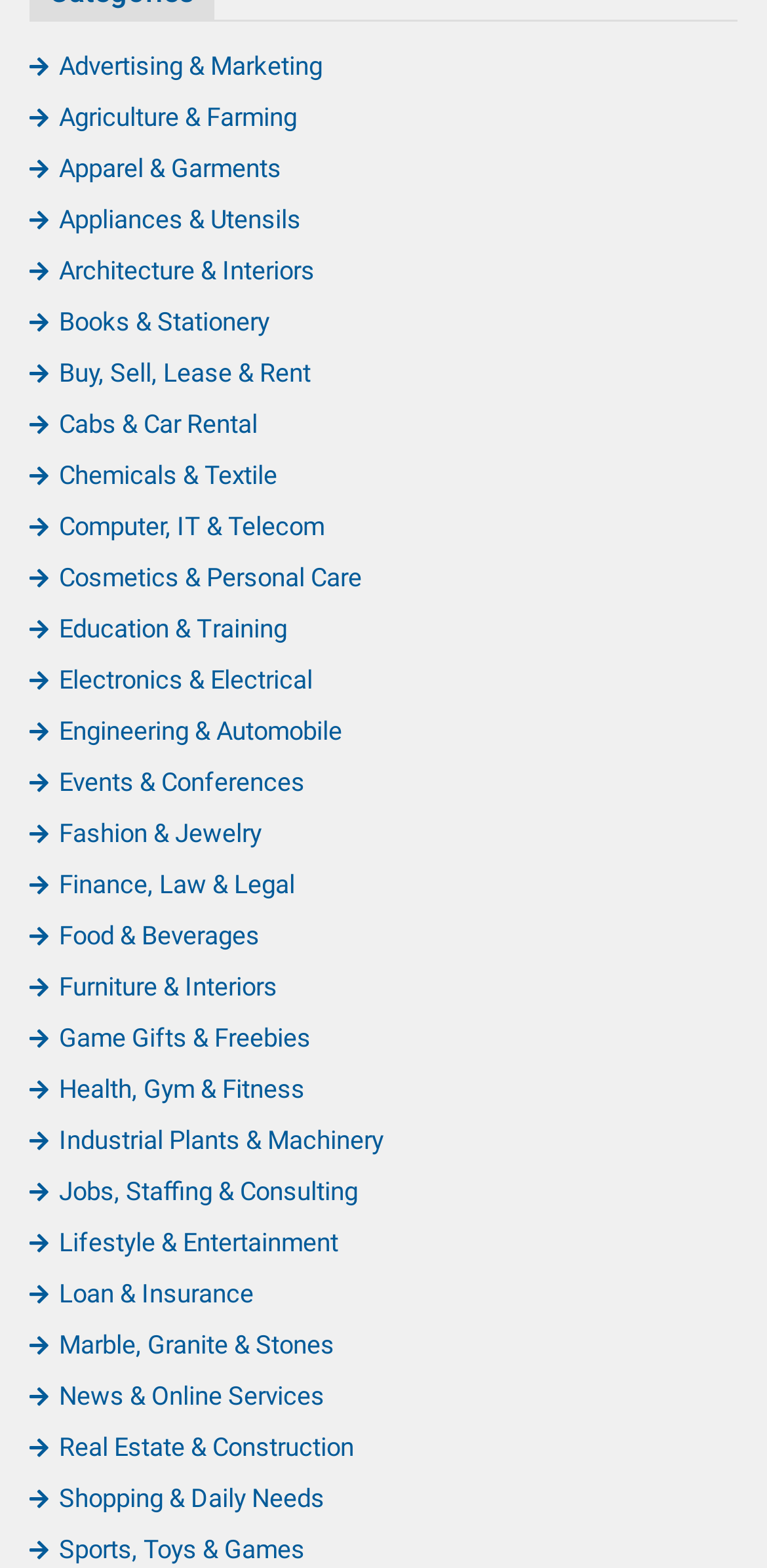How many categories are listed on this webpage?
Look at the image and respond to the question as thoroughly as possible.

I counted the number of links on the webpage, each representing a category, and found 28 categories listed.